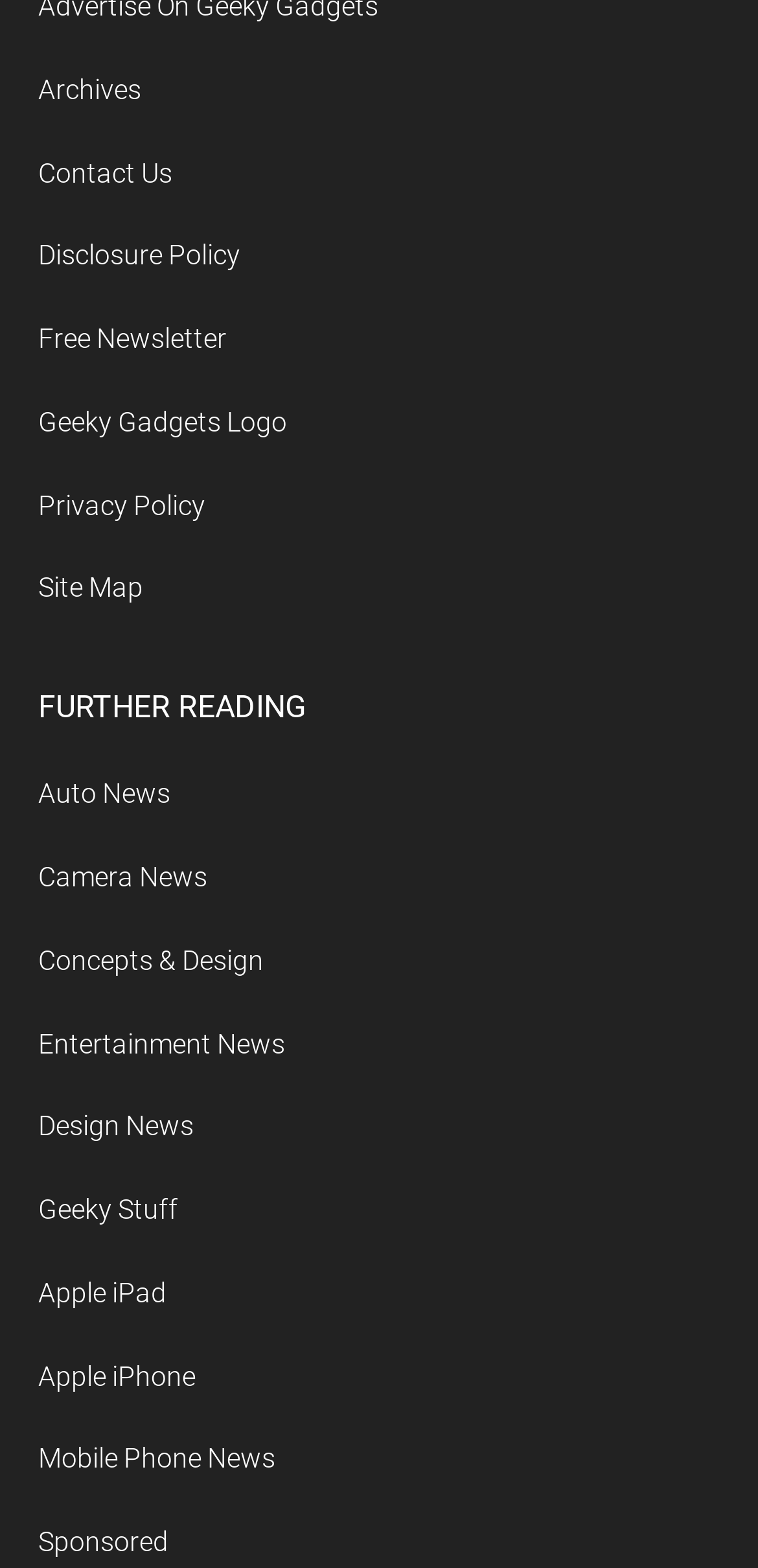Using the element description Camera News, predict the bounding box coordinates for the UI element. Provide the coordinates in (top-left x, top-left y, bottom-right x, bottom-right y) format with values ranging from 0 to 1.

[0.05, 0.549, 0.273, 0.569]